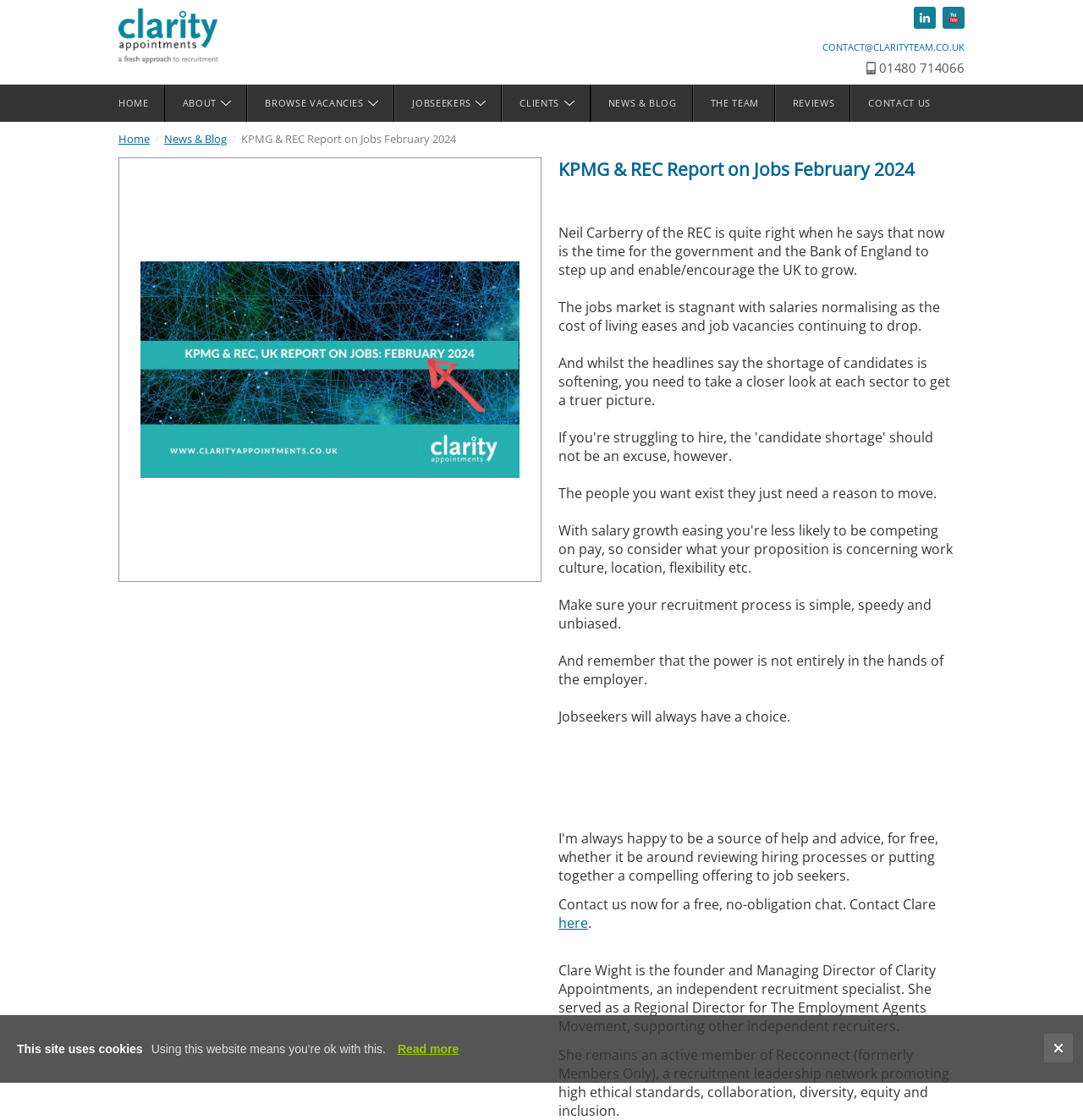Based on what you see in the screenshot, provide a thorough answer to this question: Who is the founder of Clarity Appointments?

I found the founder's name by looking at the StaticText element with the OCR text 'Clare Wight is the founder and Managing Director of Clarity Appointments...' at coordinates [0.516, 0.858, 0.864, 0.924].